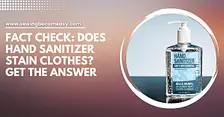What type of dispenser does the bottle have?
Refer to the image and answer the question using a single word or phrase.

Pump dispenser